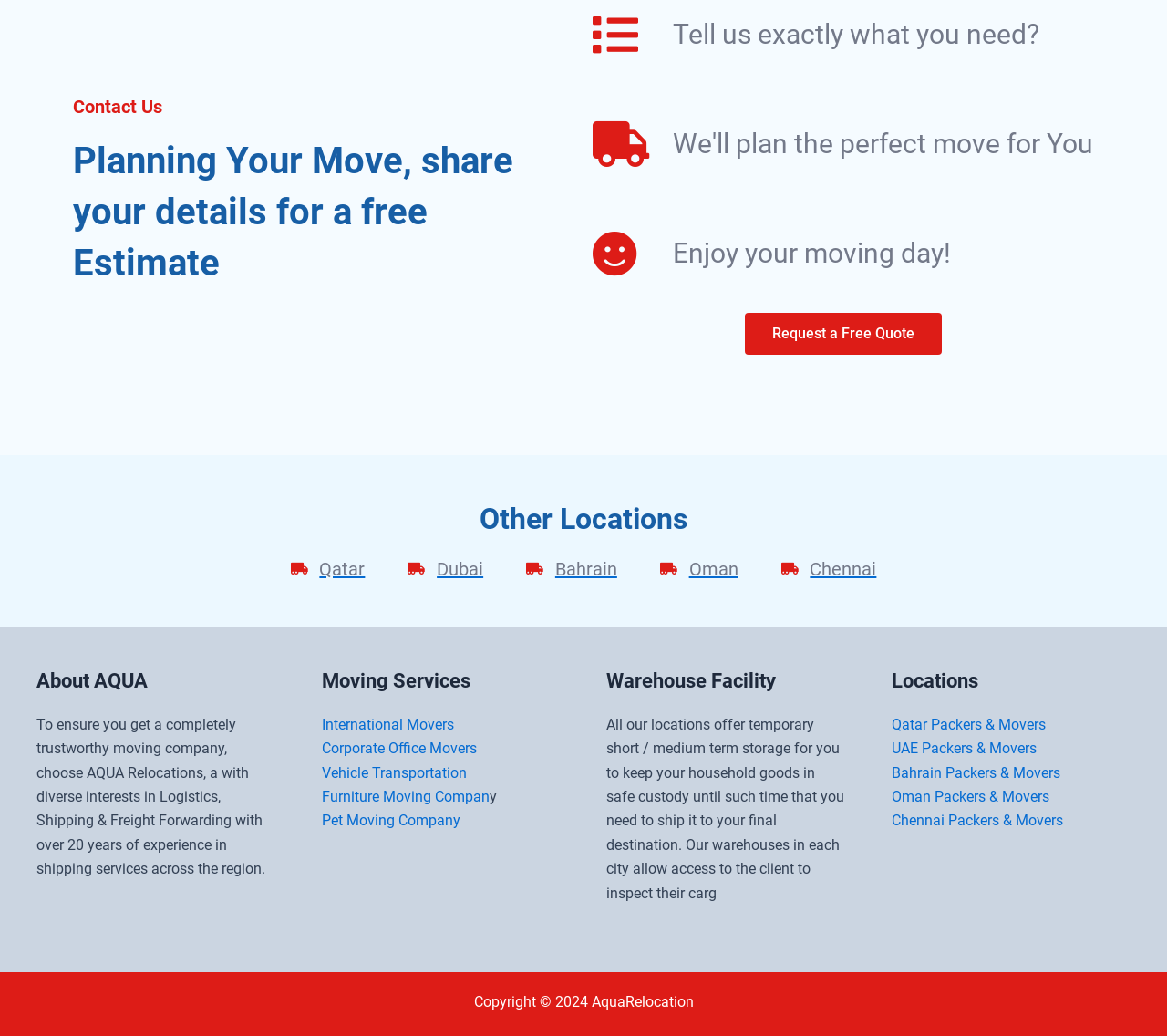From the image, can you give a detailed response to the question below:
What is the copyright year of the webpage?

The webpage displays the text 'Copyright © 2024 AquaRelocation' at the bottom, indicating that the copyright year is 2024.